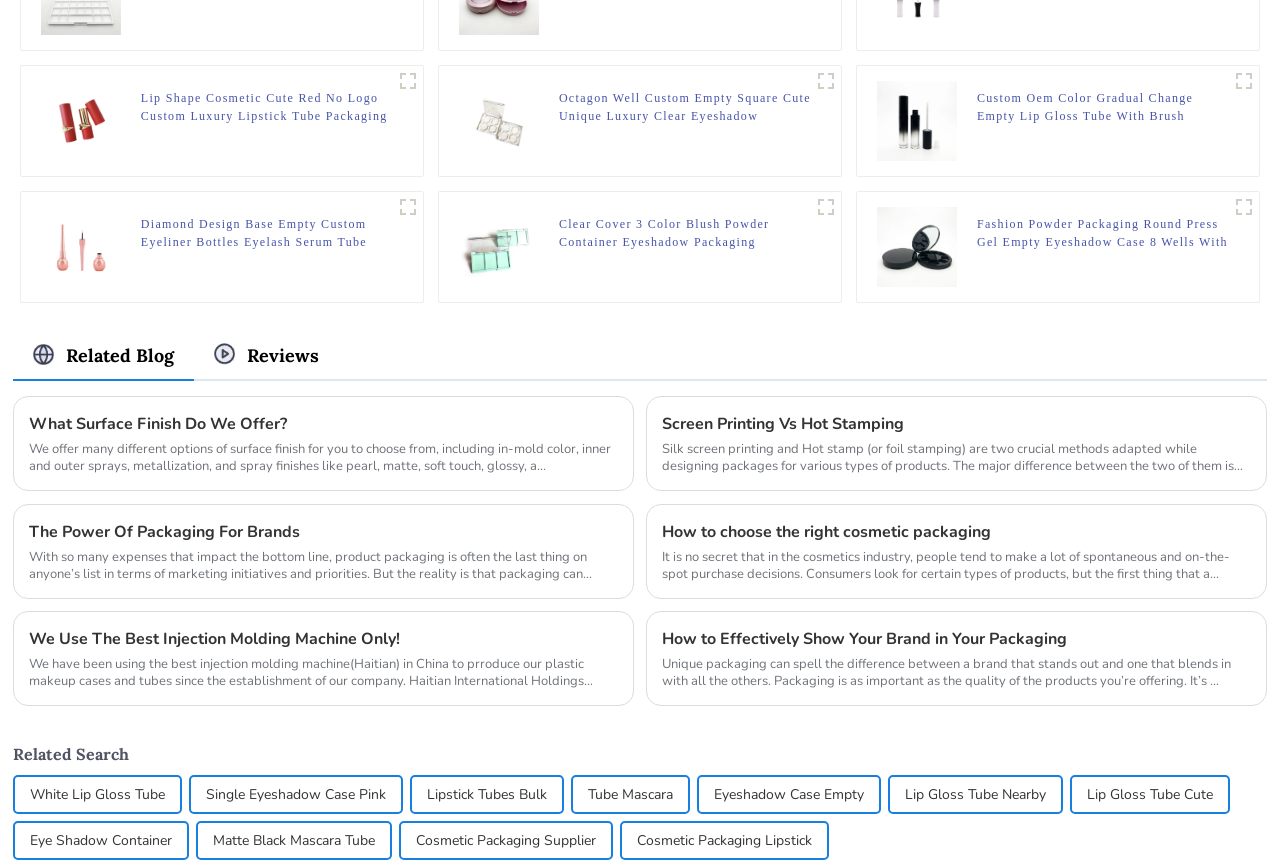Identify the bounding box coordinates of the clickable section necessary to follow the following instruction: "Explore the story of Roger Maris and Mickey Mantle". The coordinates should be presented as four float numbers from 0 to 1, i.e., [left, top, right, bottom].

None